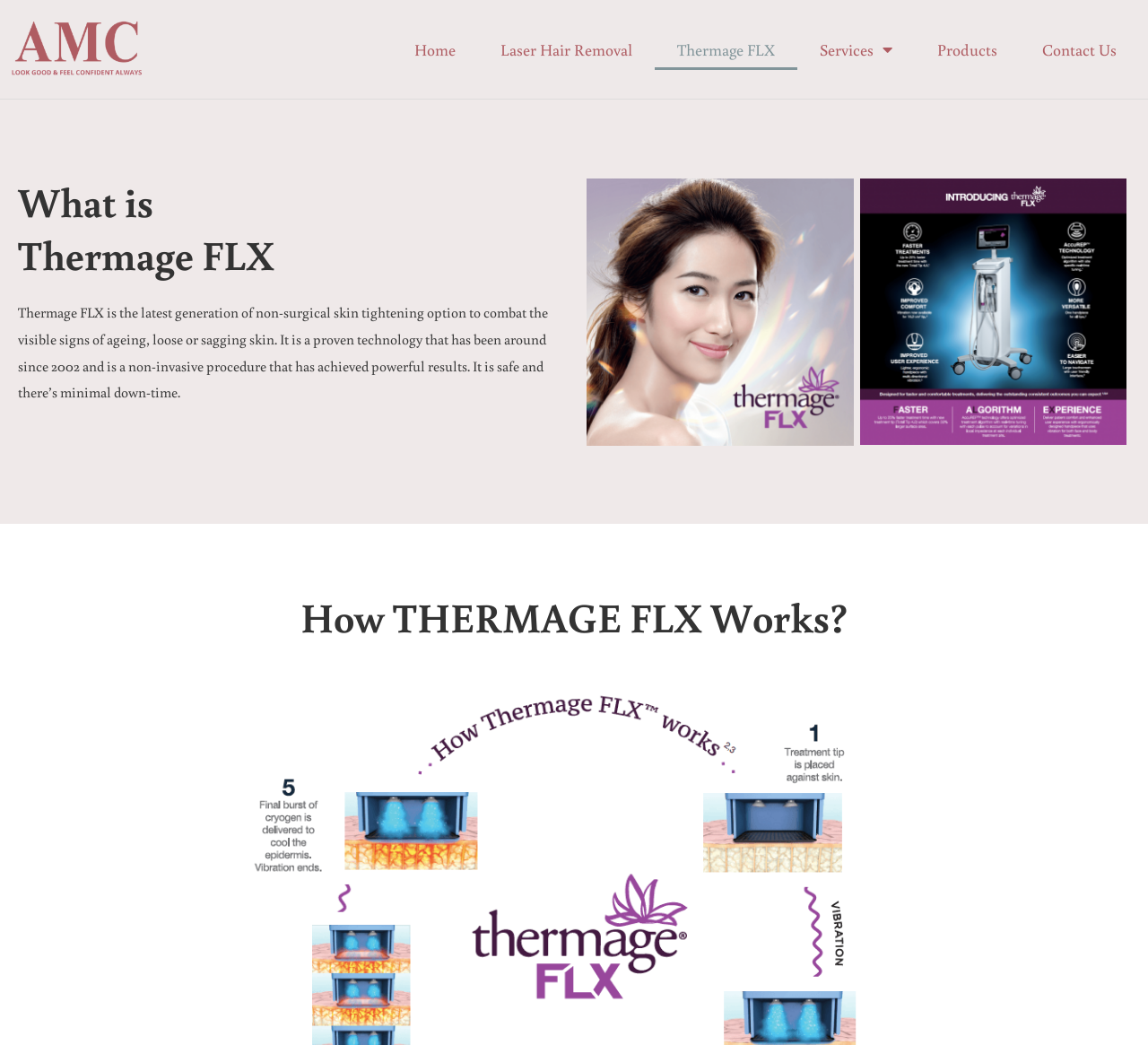Answer succinctly with a single word or phrase:
What can be found on the 'Services' page?

Unknown